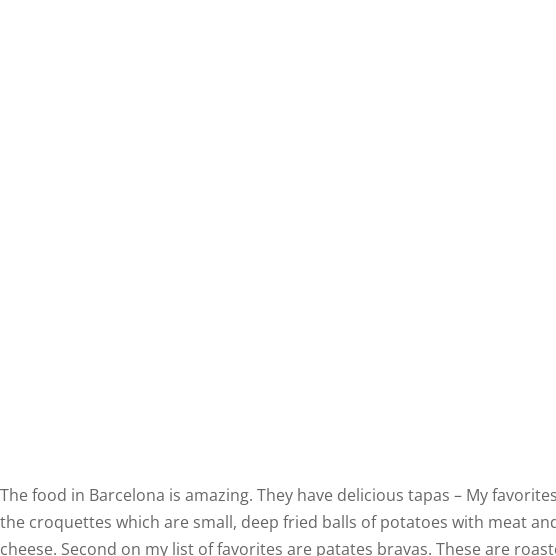Who designed Casa Milà?
Refer to the image and provide a one-word or short phrase answer.

Antoni Gaudí